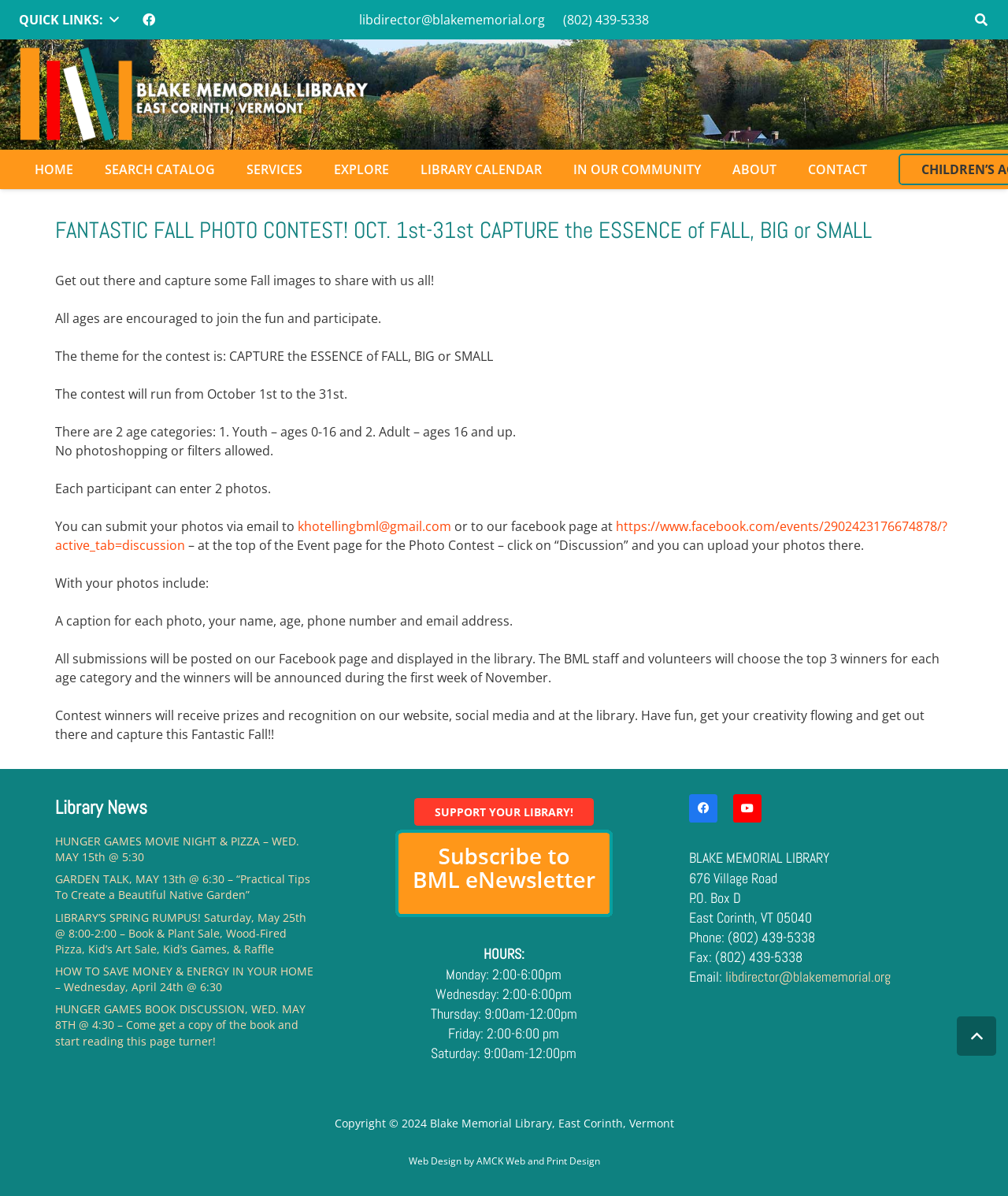Identify the bounding box coordinates of the section that should be clicked to achieve the task described: "Click the 'QUICK LINKS' button".

[0.006, 0.006, 0.13, 0.027]